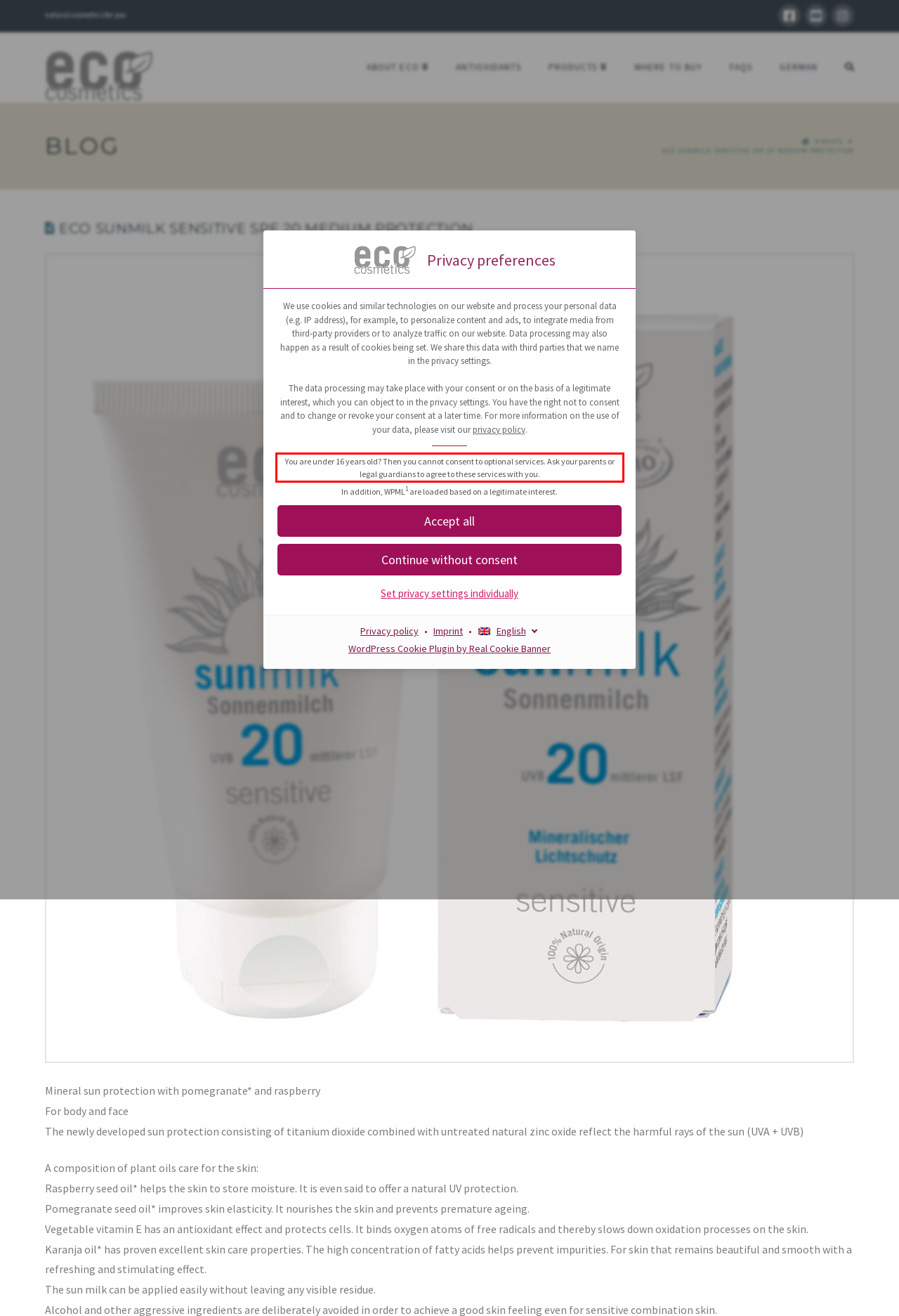Extract and provide the text found inside the red rectangle in the screenshot of the webpage.

You are under 16 years old? Then you cannot consent to optional services. Ask your parents or legal guardians to agree to these services with you.